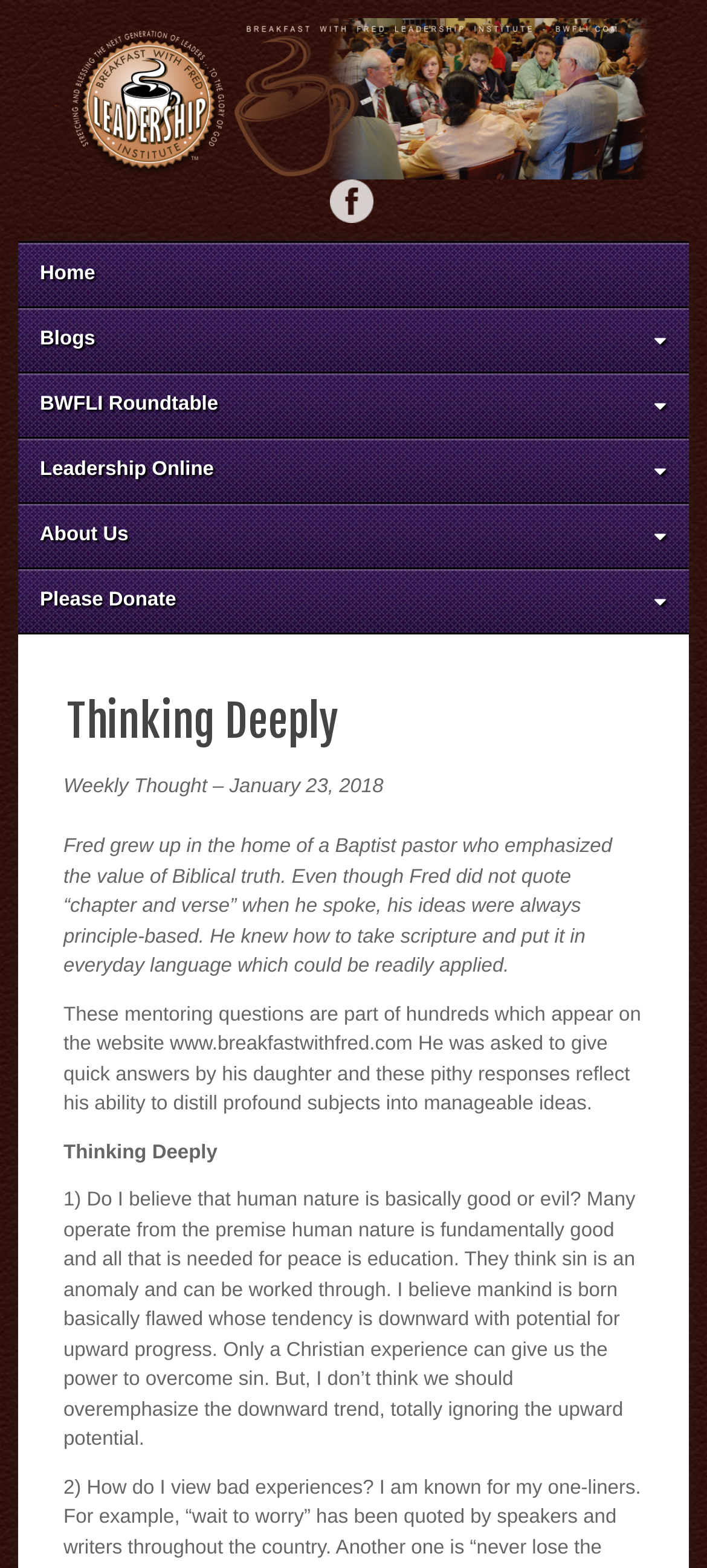Analyze the image and deliver a detailed answer to the question: What is the name of the website mentioned in the text?

The text mentions that the mentoring questions are part of hundreds which appear on the website www.breakfastwithfred.com. This website is mentioned as the source of the questions.